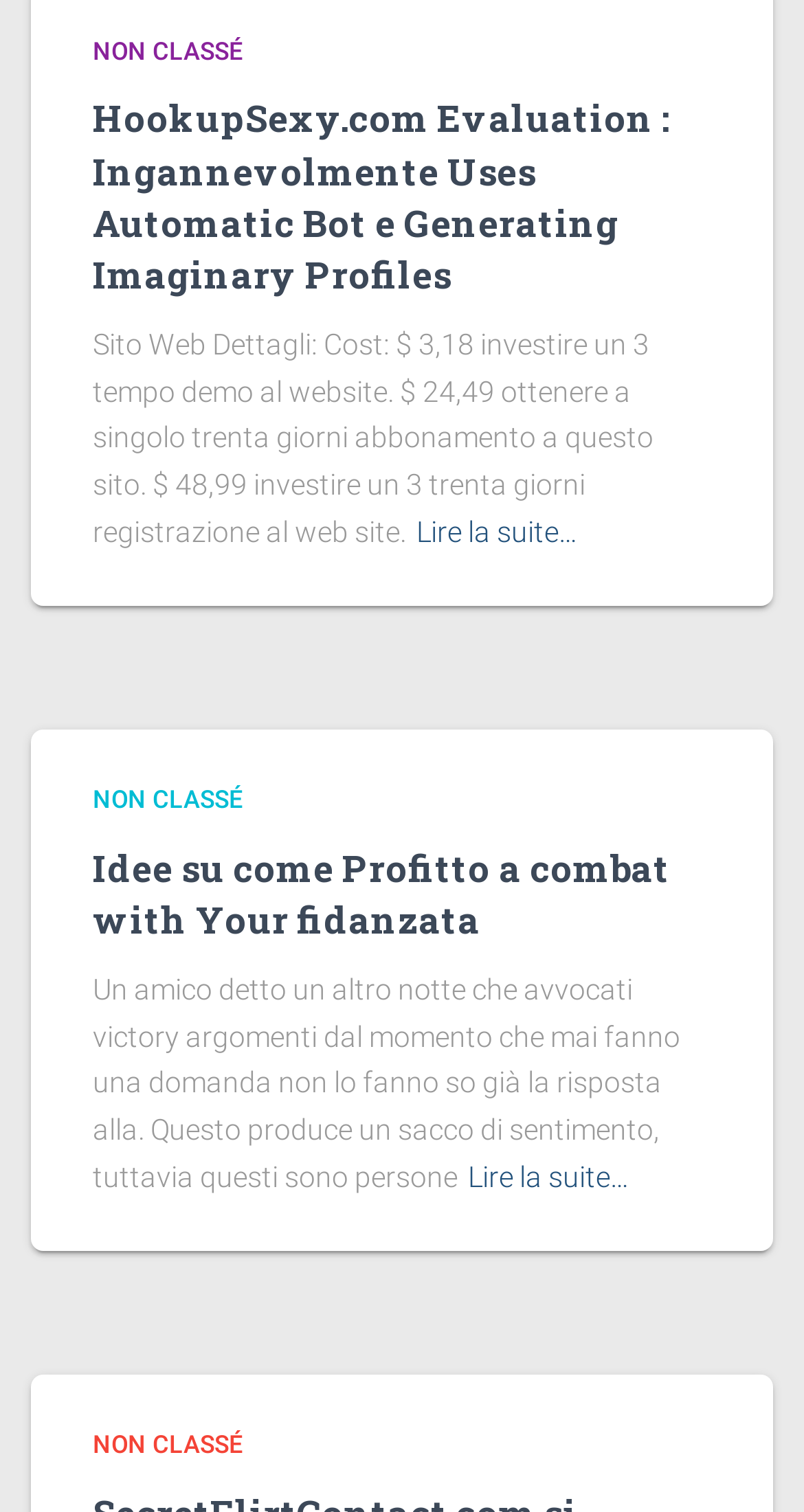What is the topic of the third heading?
Look at the image and respond with a one-word or short-phrase answer.

Idee su come Profitto a combat with Your fidanzata